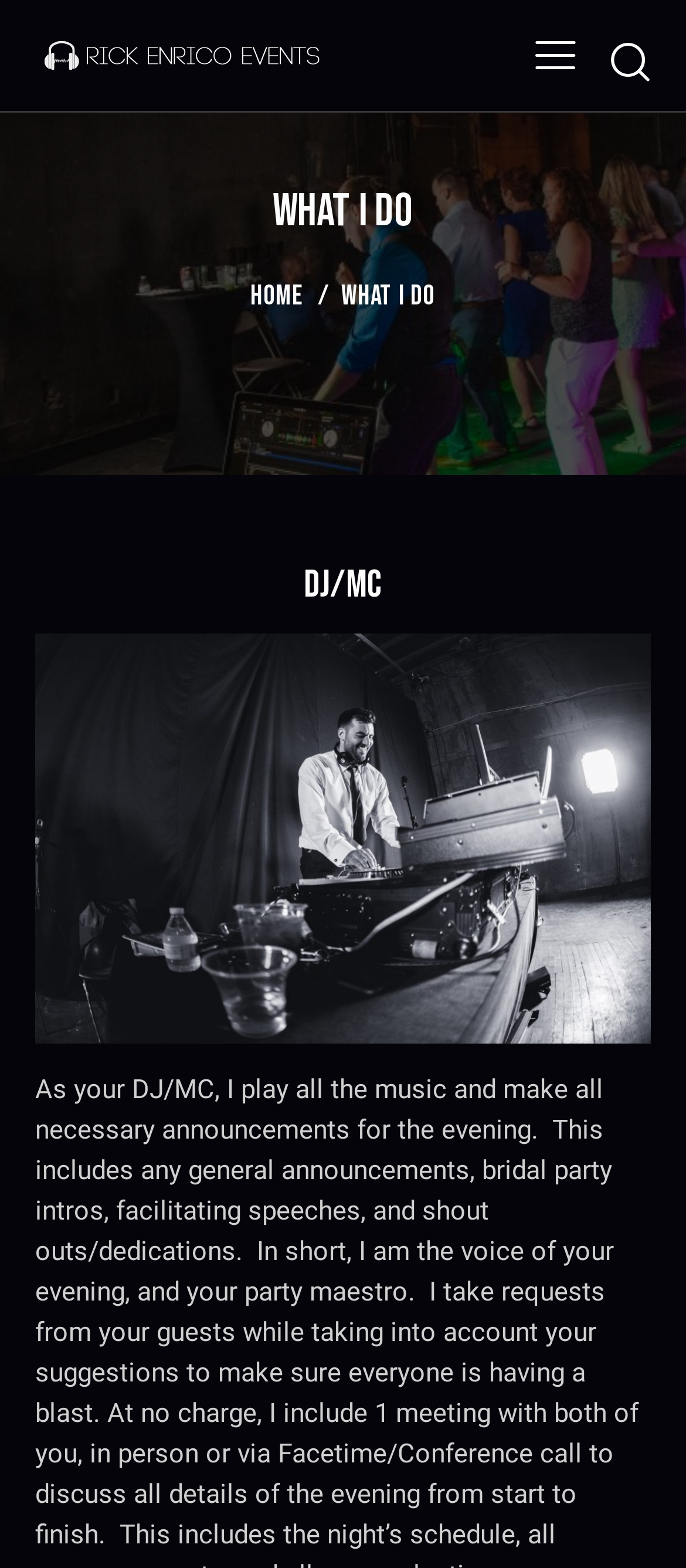Please determine the primary heading and provide its text.

WHAT I DO